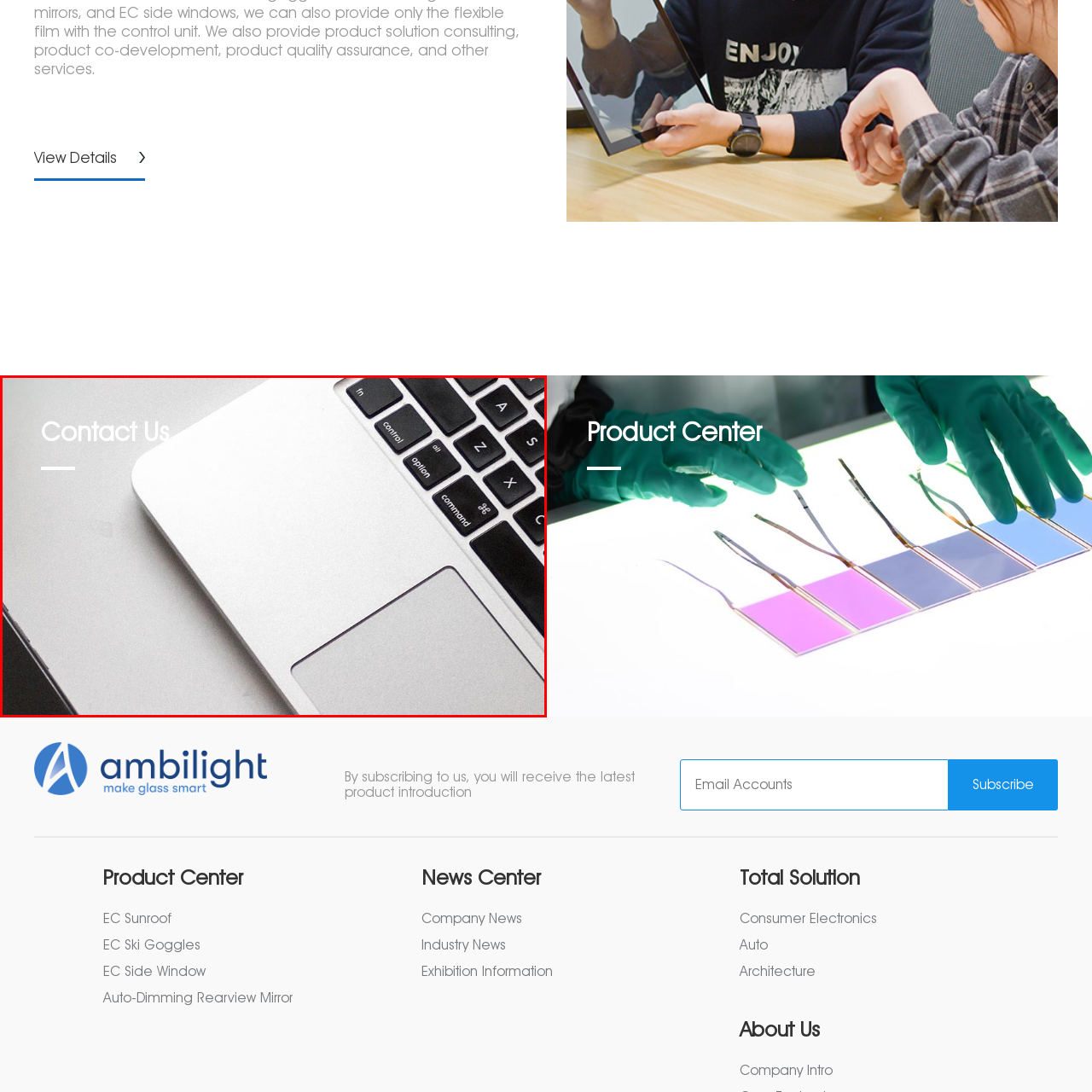Offer a detailed account of the image that is framed by the red bounding box.

A close-up image of a sleek laptop, highlighting its metallic surface and modern keyboard design. The image emphasizes a portion of the keyboard, showcasing keys such as "control," "option," and "command," which are typical features of laptops used in professional settings. To the left of the laptop, the phrase "Contact Us" is prominently displayed, suggesting an invitation for users to reach out for assistance or inquiries. This layout conveys a clean, minimalist aesthetic that aligns with contemporary digital communication themes.